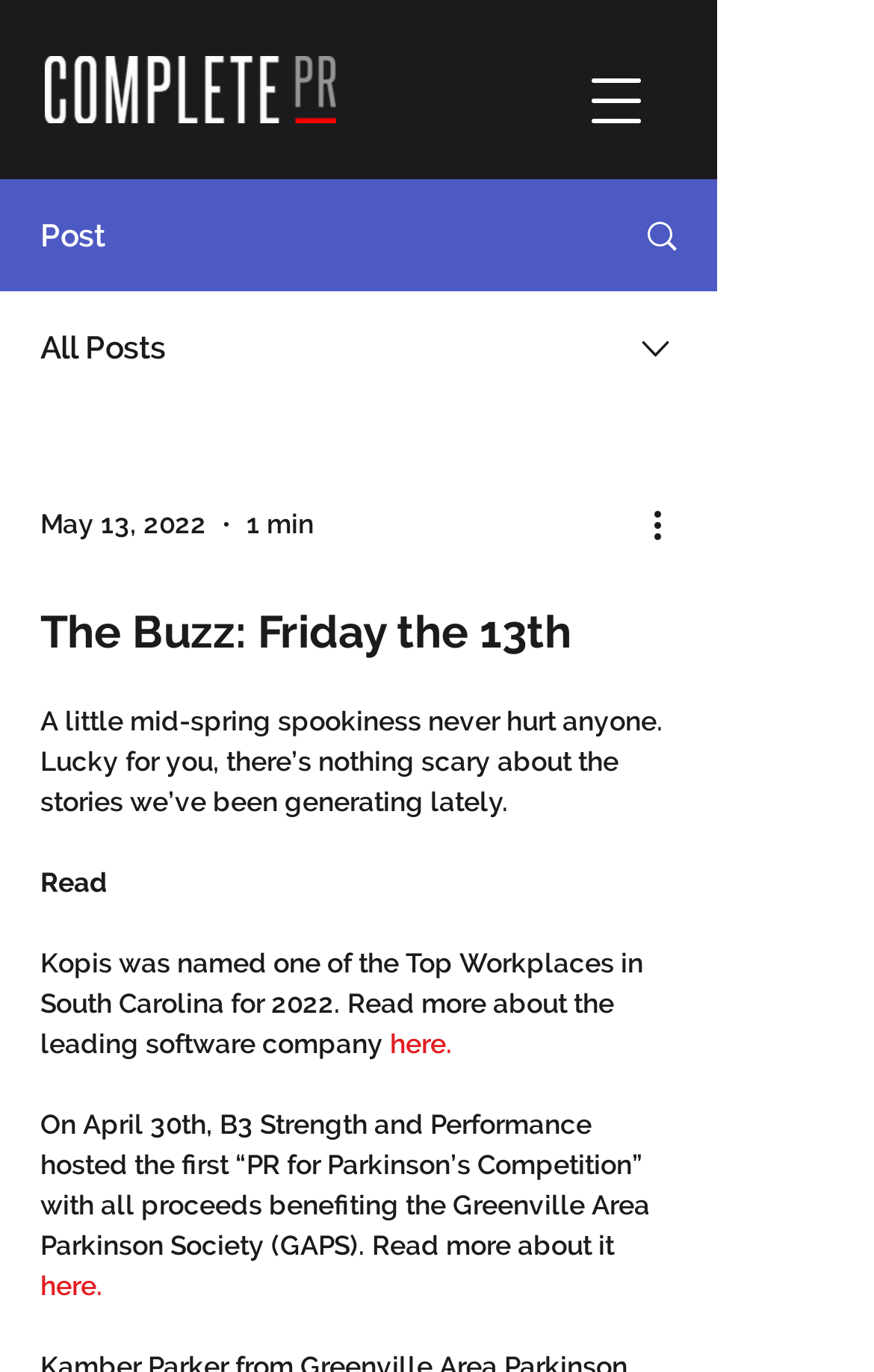Given the element description: "aria-label="Open navigation menu"", predict the bounding box coordinates of the UI element it refers to, using four float numbers between 0 and 1, i.e., [left, top, right, bottom].

[0.641, 0.033, 0.769, 0.114]